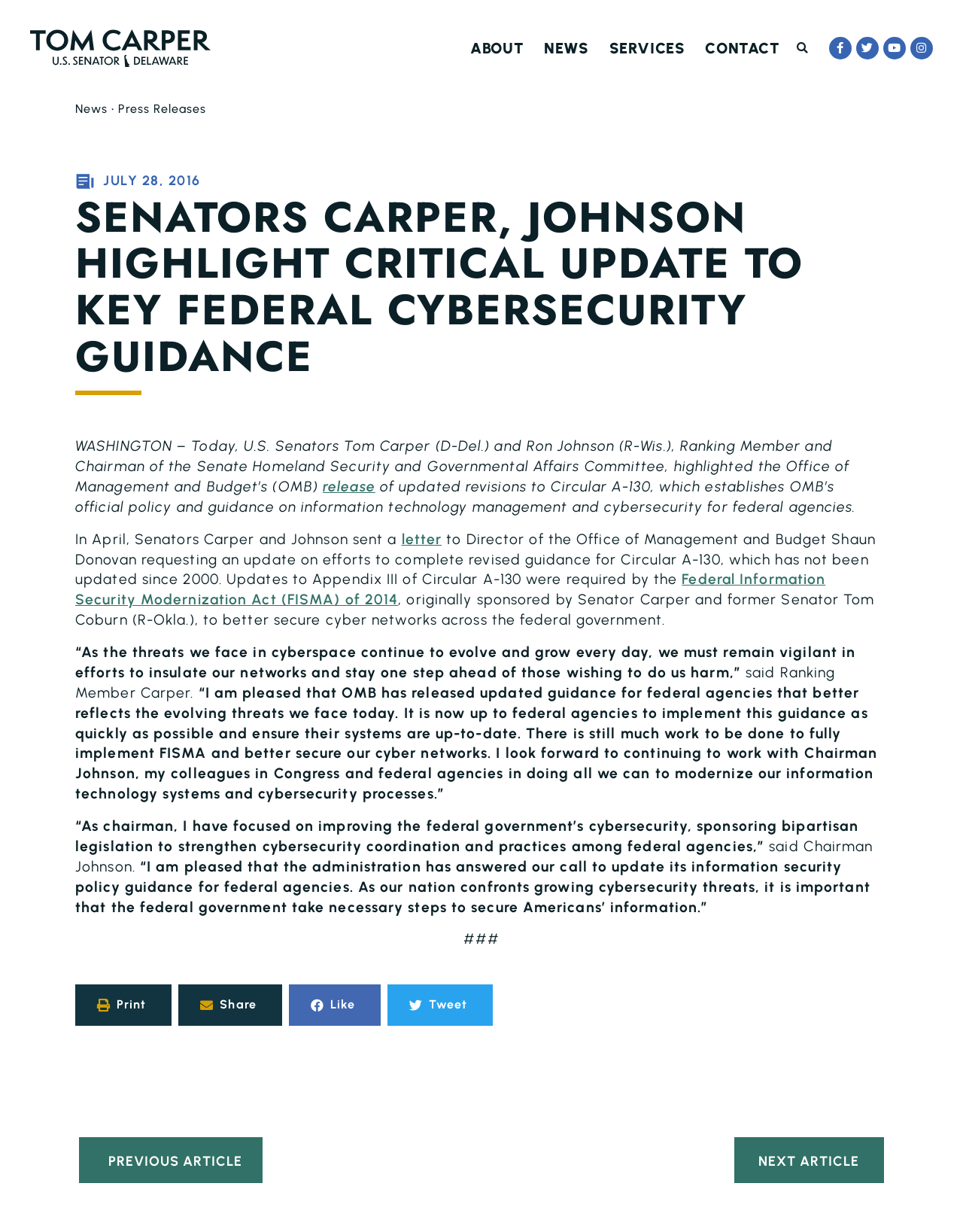Respond to the following question with a brief word or phrase:
What is the date mentioned in the article?

JULY 28, 2016